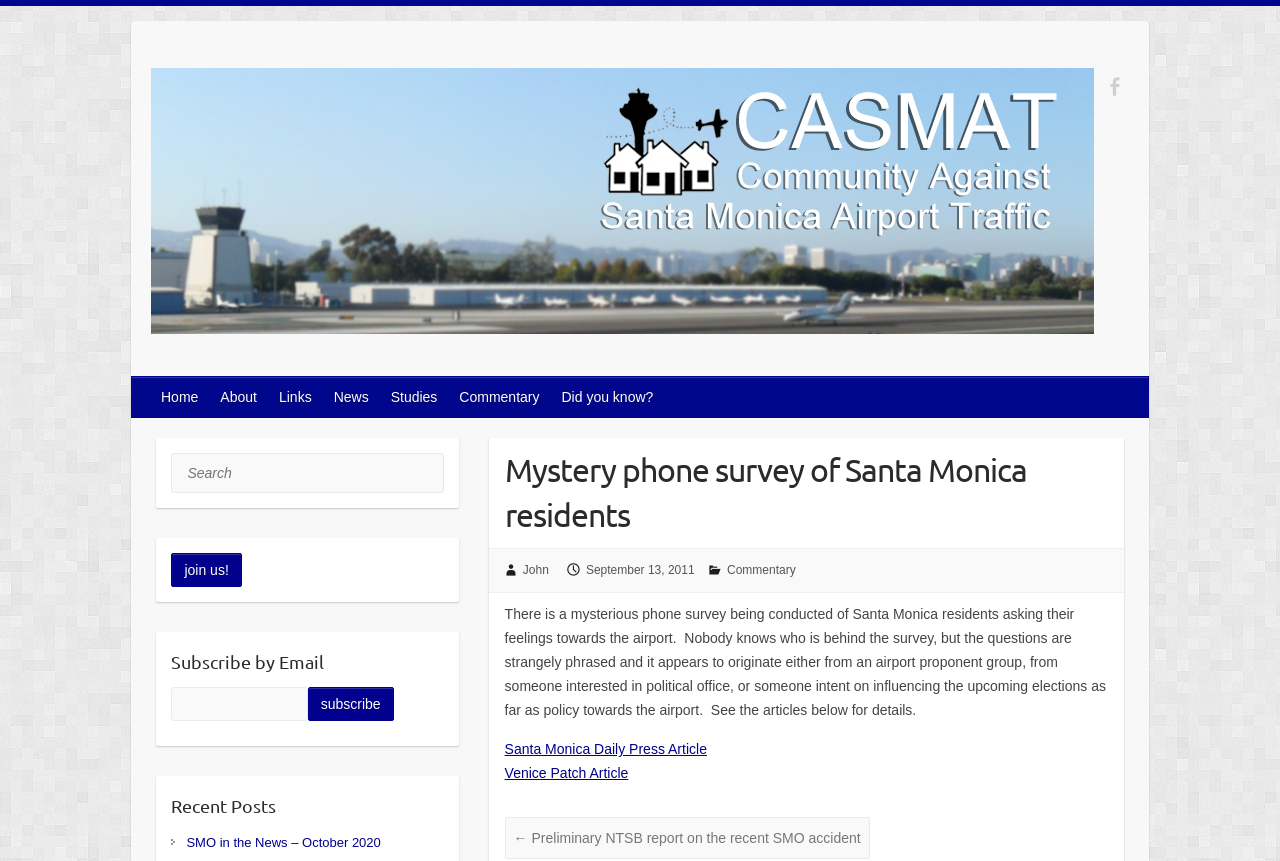Please identify the bounding box coordinates of the region to click in order to complete the given instruction: "Read the Santa Monica Daily Press Article". The coordinates should be four float numbers between 0 and 1, i.e., [left, top, right, bottom].

[0.394, 0.861, 0.552, 0.879]